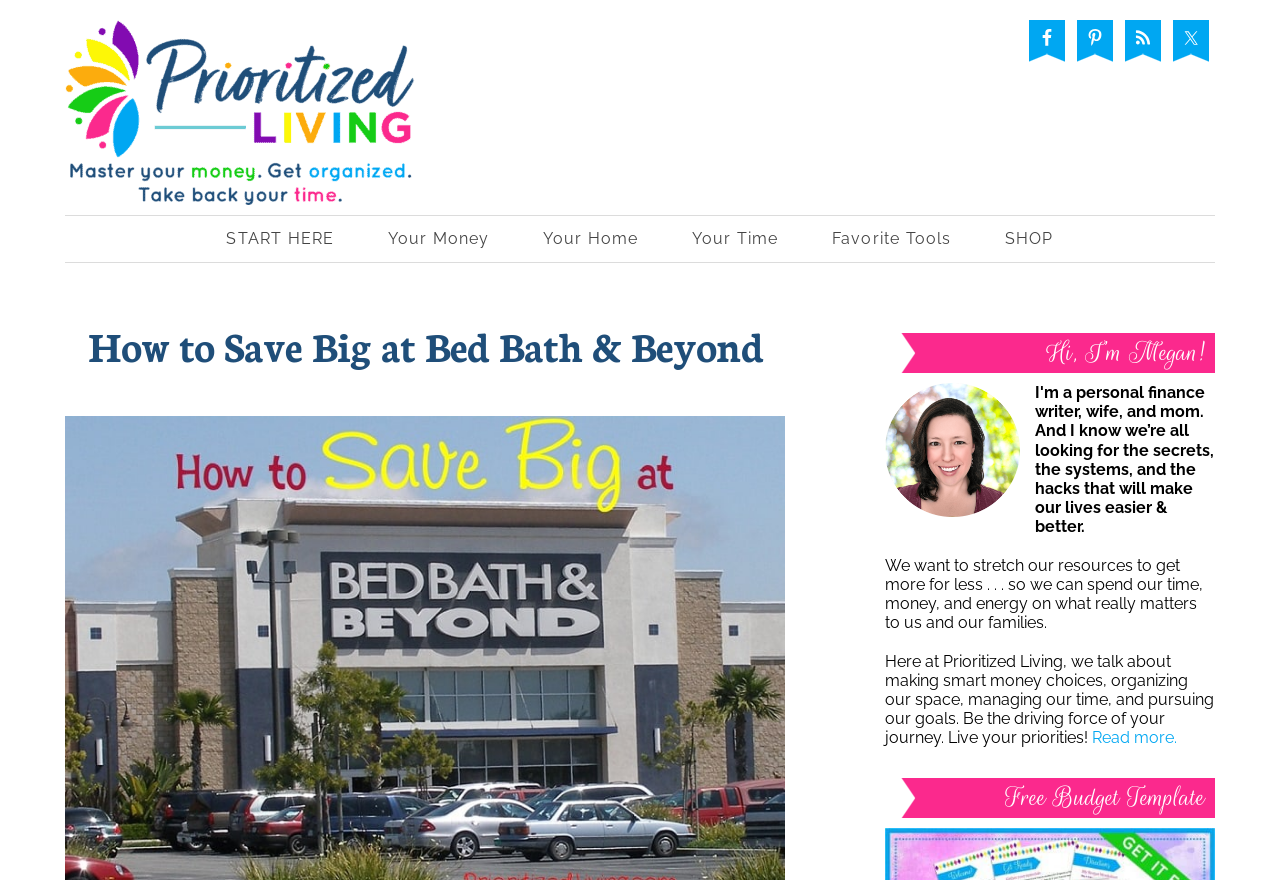Construct a thorough caption encompassing all aspects of the webpage.

The webpage is about saving money at Bed Bath & Beyond, with a focus on couponing. At the top left, there is a link to "Prioritized Living" and a set of social media links, including Facebook, Pinterest, RSS, and Twitter, each accompanied by an image. 

Below the social media links, there is a main navigation menu with six links: "START HERE", "Your Money", "Your Home", "Your Time", "Favorite Tools", and "SHOP". 

The main content of the page starts with a header that reads "How to Save Big at Bed Bath & Beyond". Below the header, there is a section with a heading that introduces the author, Megan, accompanied by an image of her. 

The author's introduction is followed by two paragraphs of text that discuss the importance of making smart money choices, organizing space, managing time, and pursuing goals. The text encourages readers to take control of their journey and live their priorities. 

At the bottom of the page, there is a link to "Read more" and a heading that promotes a free budget template.